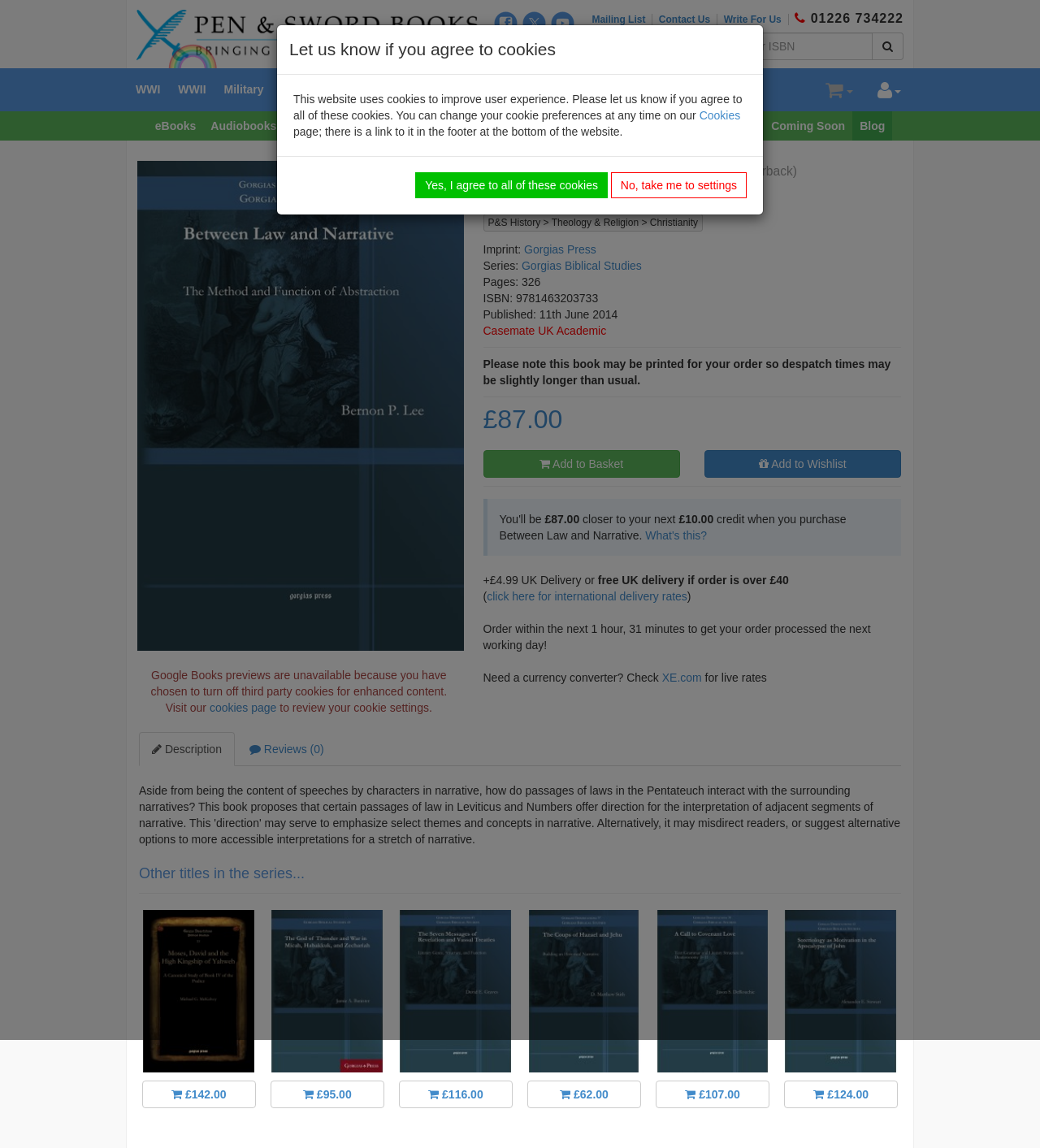Explain the webpage in detail, including its primary components.

This webpage is about a book titled "Between Law and Narrative" published by Pen and Sword Books. At the top, there is a logo of Pen and Sword Books, accompanied by links to social media platforms such as Facebook, YouTube, Instagram, and Pinterest. Below these links, there are several navigation links, including "Mailing List", "Contact Us", and "Write For Us".

On the left side, there is a search bar with a magnifying glass icon, allowing users to search for titles or ISBNs. Below the search bar, there are several categories, including "WWI", "WWII", "Military", "Aviation", and "History", which are likely book genres or topics.

The main content of the webpage is about the book "Between Law and Narrative". There is a large image of the book cover, accompanied by a heading that reads "Between Law and Narrative (Paperback)". Below the heading, there is a brief description of the book, which discusses the interaction between passages of laws in the Pentateuch and the surrounding narratives.

The book's details are listed below, including the imprint, series, number of pages, ISBN, publication date, and publisher. There is also a note about the book's availability and despatch times.

The webpage also displays the book's price, £87.00, with options to add it to the basket or wishlist. Additionally, there is a separator line below the price, followed by a text that reads "£87.00 closer to your next".